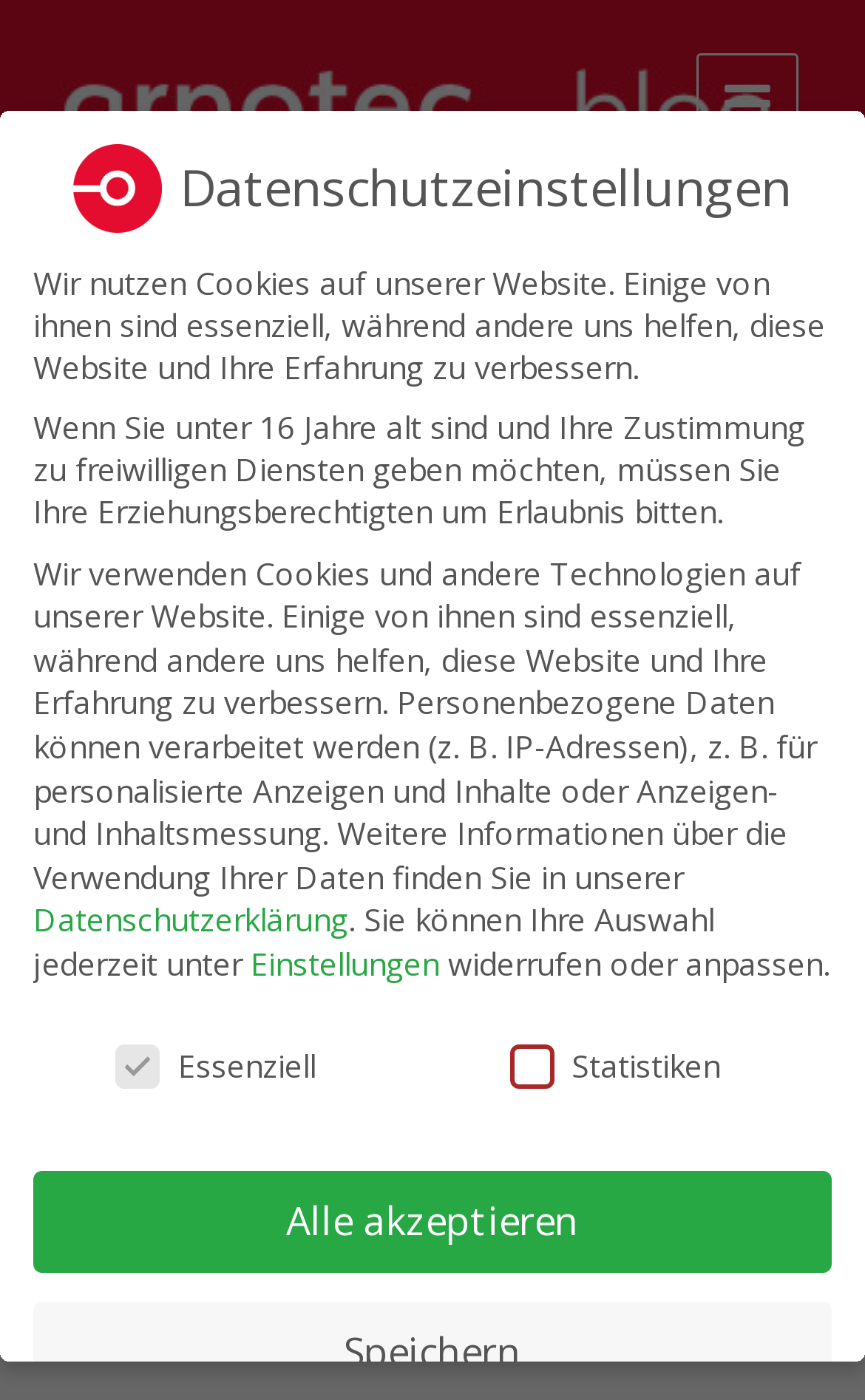Determine the bounding box coordinates for the area that needs to be clicked to fulfill this task: "Click the 'Einstellungen' link". The coordinates must be given as four float numbers between 0 and 1, i.e., [left, top, right, bottom].

[0.29, 0.673, 0.508, 0.703]